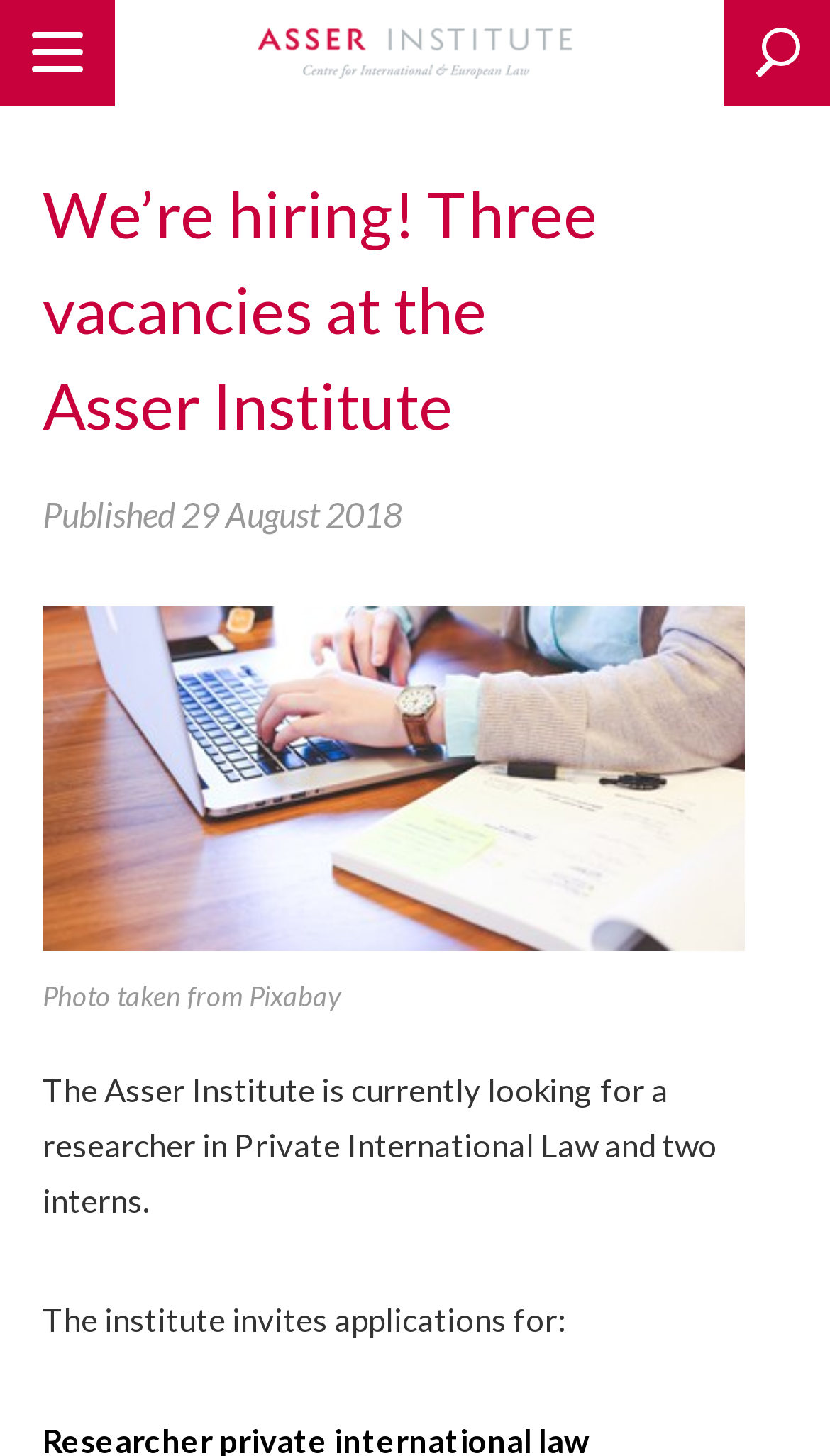Using the information from the screenshot, answer the following question thoroughly:
What is the field of the researcher vacancy?

The webpage states that the Asser Institute is looking for a researcher in Private International Law, which is one of the three vacancies mentioned.